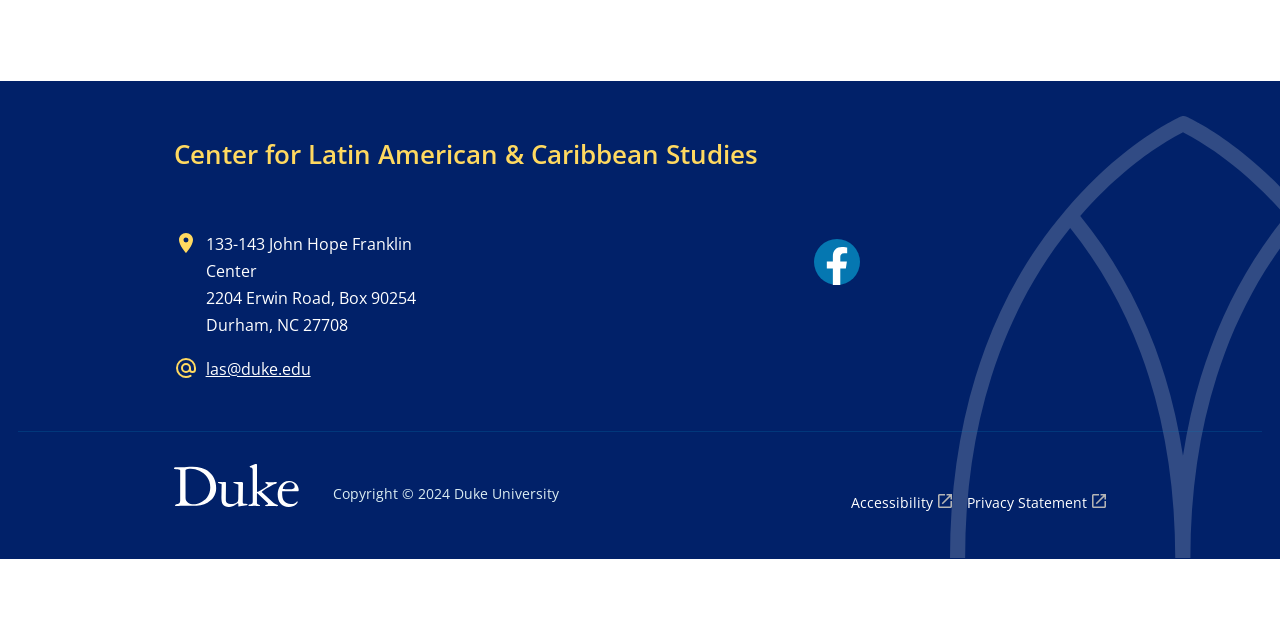Find the bounding box coordinates of the UI element according to this description: "Home".

None